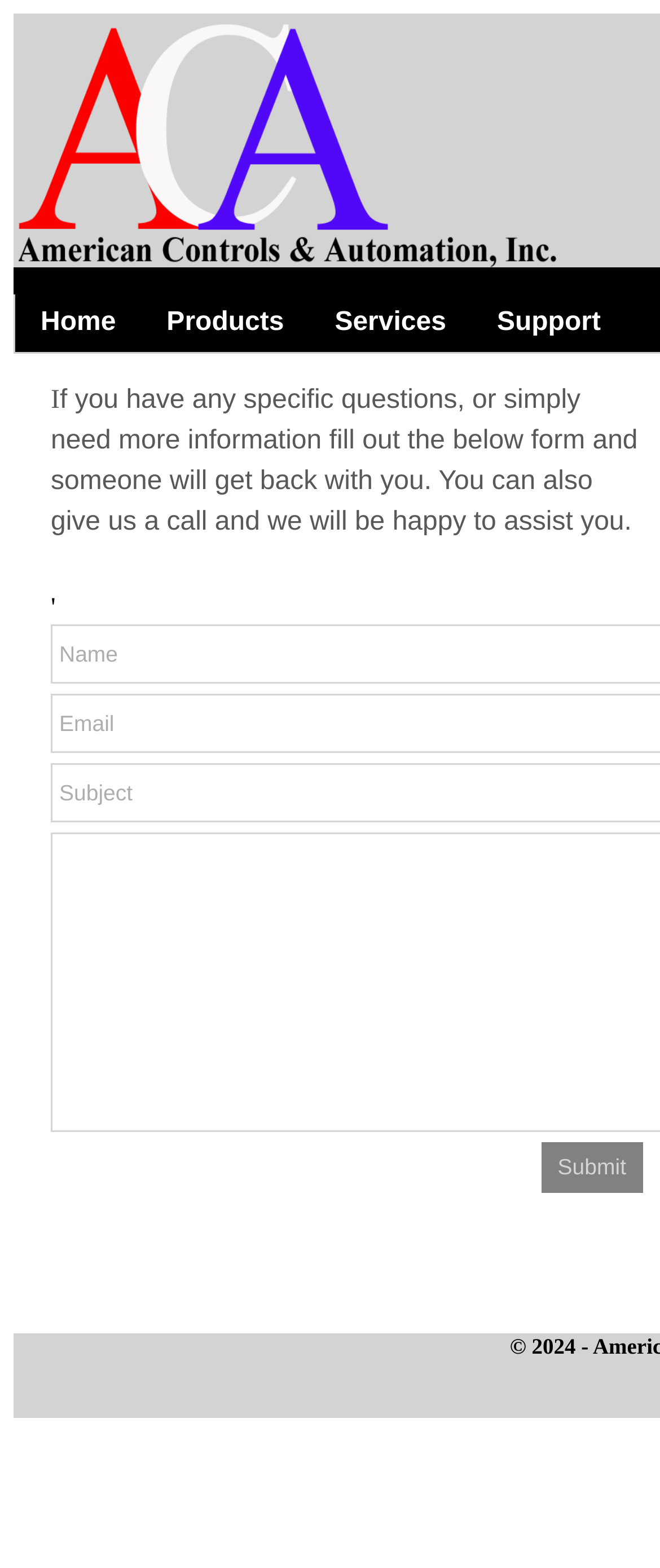Using the provided description: "Services", find the bounding box coordinates of the corresponding UI element. The output should be four float numbers between 0 and 1, in the format [left, top, right, bottom].

[0.469, 0.188, 0.714, 0.224]